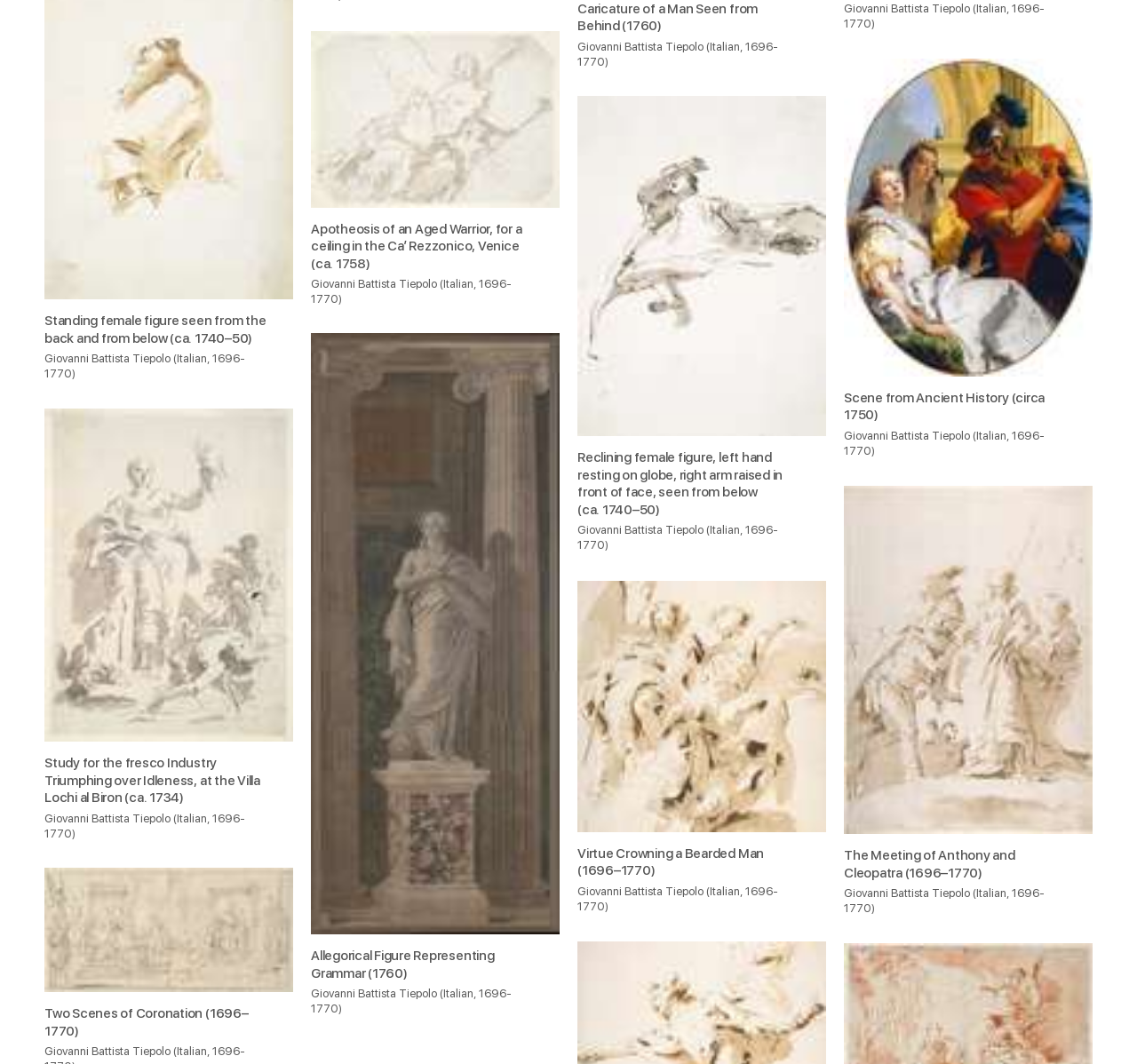With reference to the image, please provide a detailed answer to the following question: What is the theme of the artwork 'Allegorical Figure Representing Grammar'?

I found the answer by looking at the heading 'Allegorical Figure Representing Grammar' and its corresponding image link. The heading clearly describes the theme of the artwork, which is an allegorical representation of Grammar.